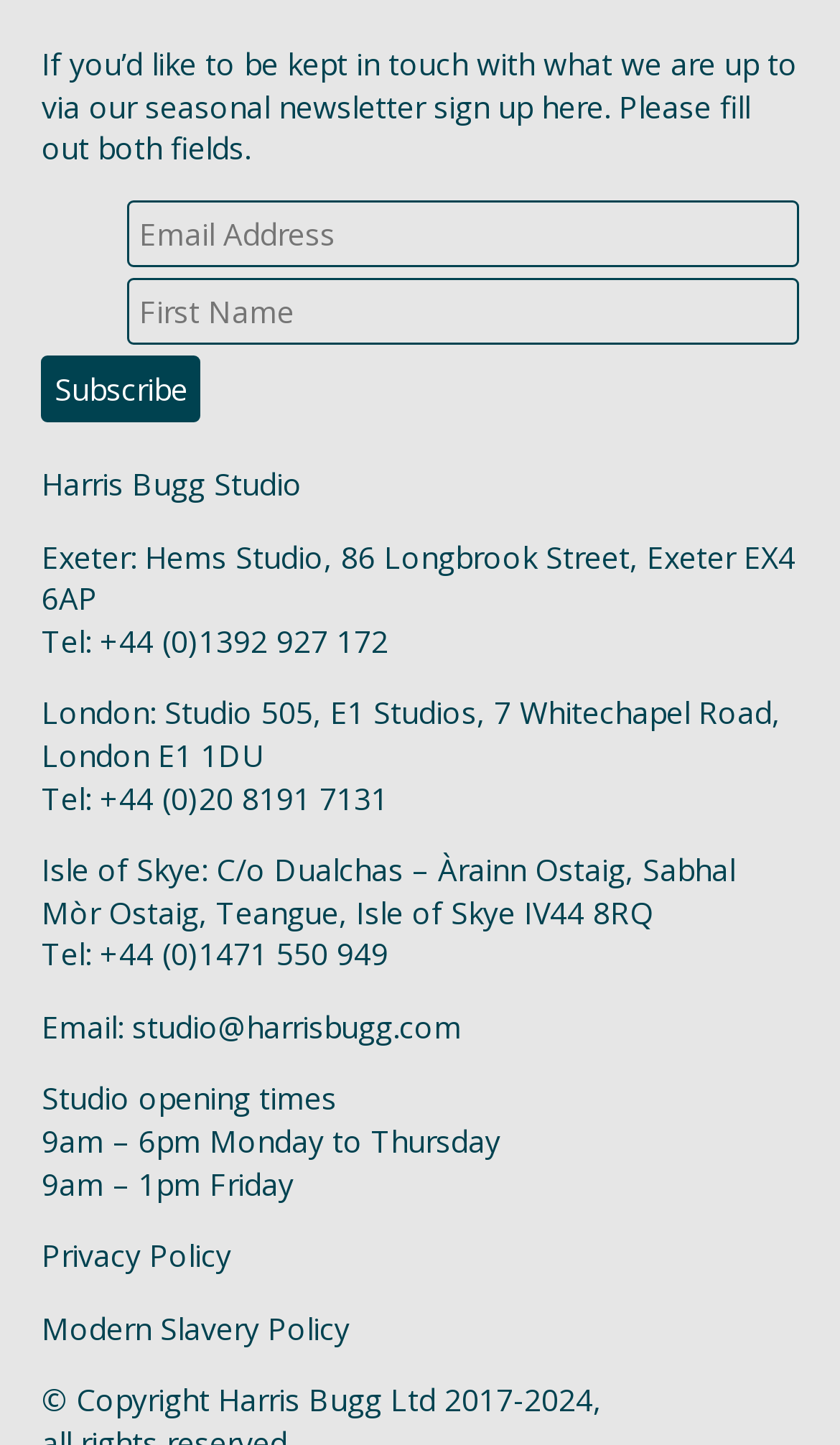What is the email address of the studio?
Could you please answer the question thoroughly and with as much detail as possible?

I found the email address of the studio by looking at the text next to 'Email:', which is 'studio@harrisbugg.com'.